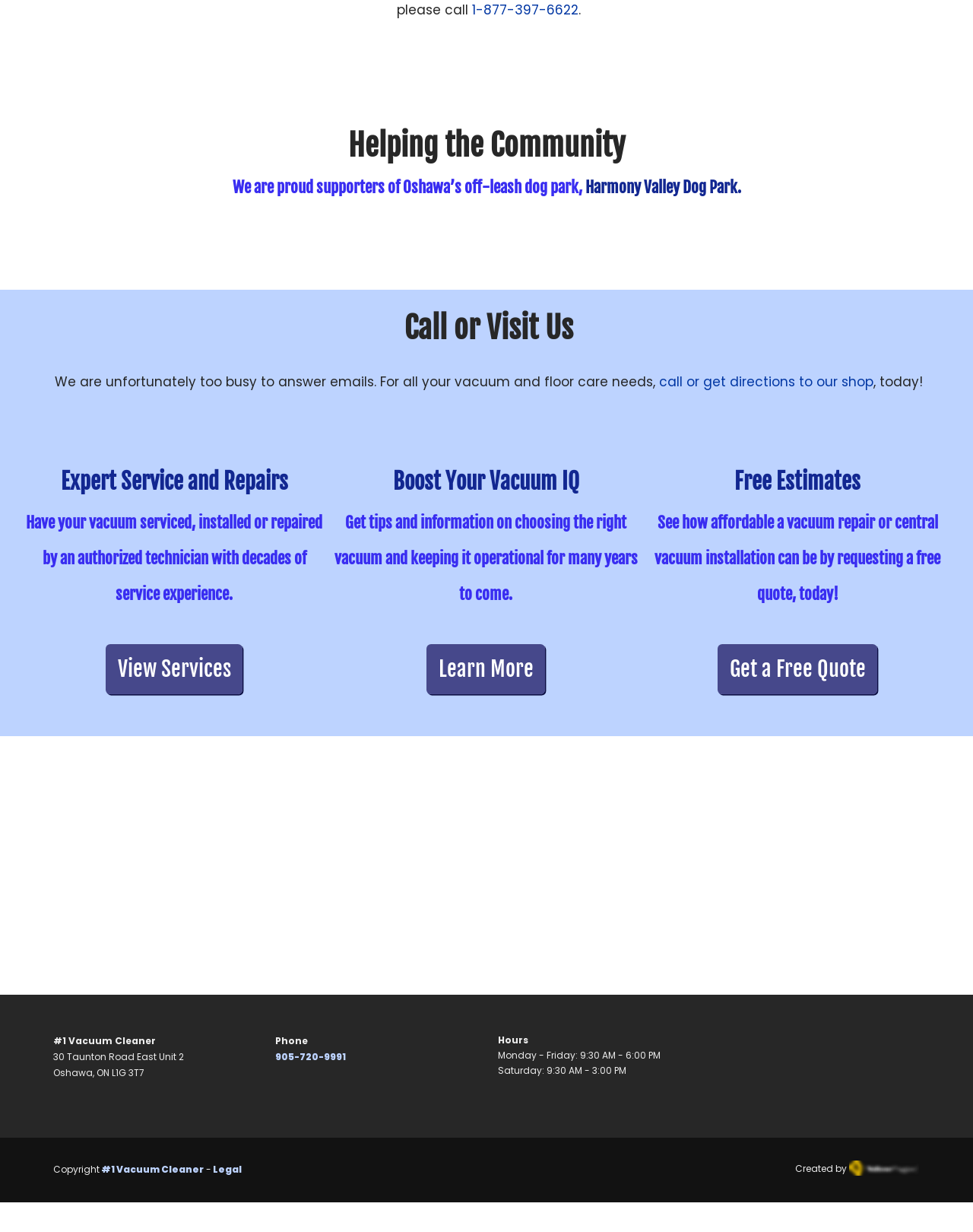Find the bounding box coordinates of the UI element according to this description: "#1 Vacuum Cleaner".

[0.104, 0.944, 0.209, 0.954]